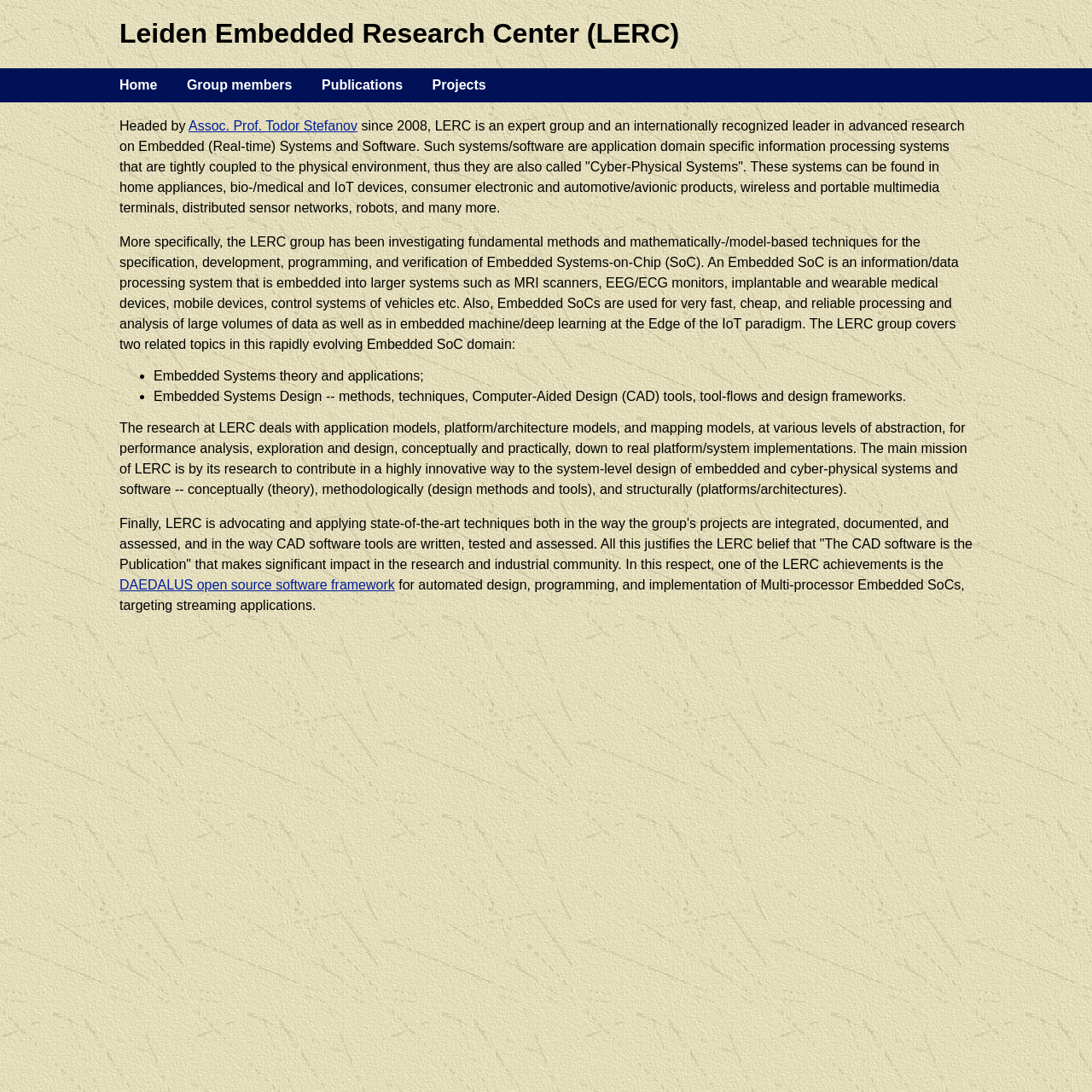Refer to the image and provide an in-depth answer to the question:
What are the two related topics covered by LERC in the Embedded SoC domain?

The question asks for the two related topics covered by LERC in the Embedded SoC domain, which can be found in the ListMarker and StaticText elements that describe the topics, namely 'Embedded Systems theory and applications;' and 'Embedded Systems Design -- methods, techniques, Computer-Aided Design (CAD) tools, tool-flows and design frameworks.'